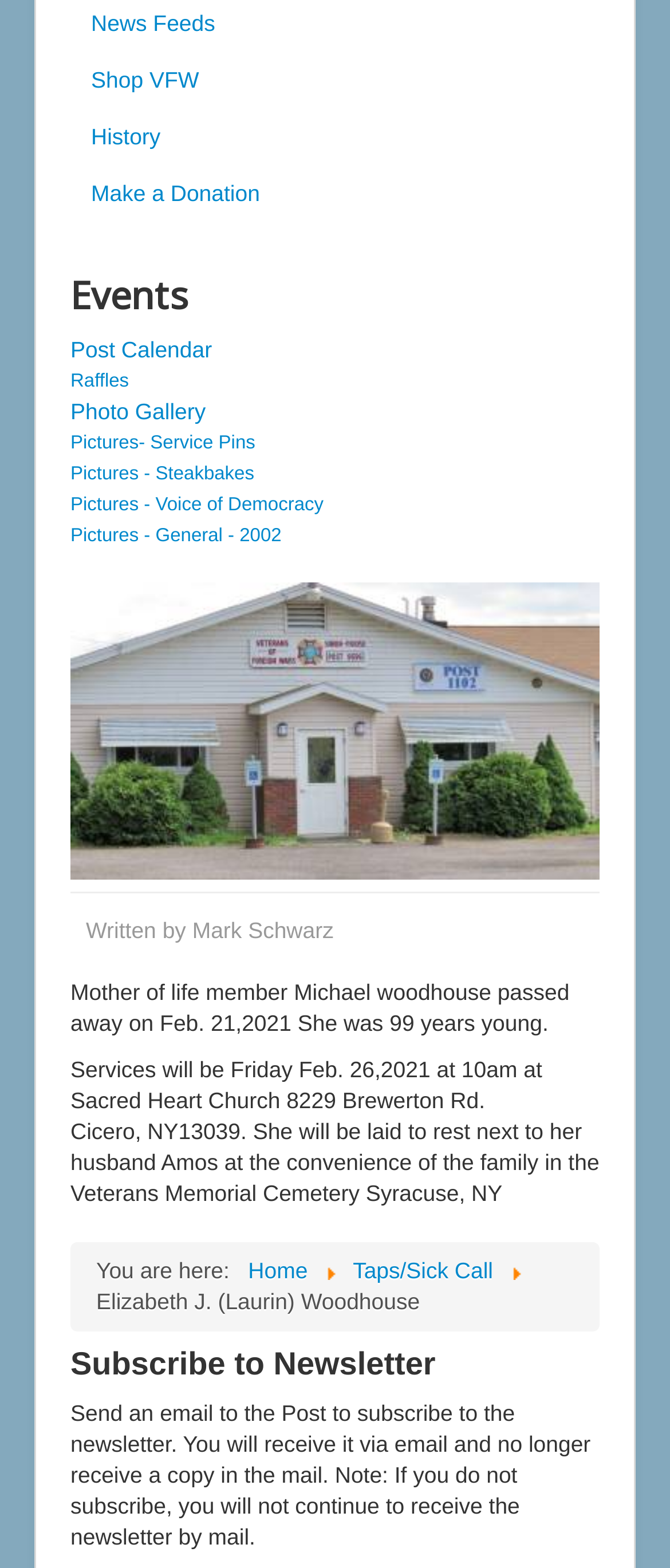Identify the bounding box coordinates for the UI element that matches this description: "Pictures - Voice of Democracy".

[0.105, 0.315, 0.483, 0.328]